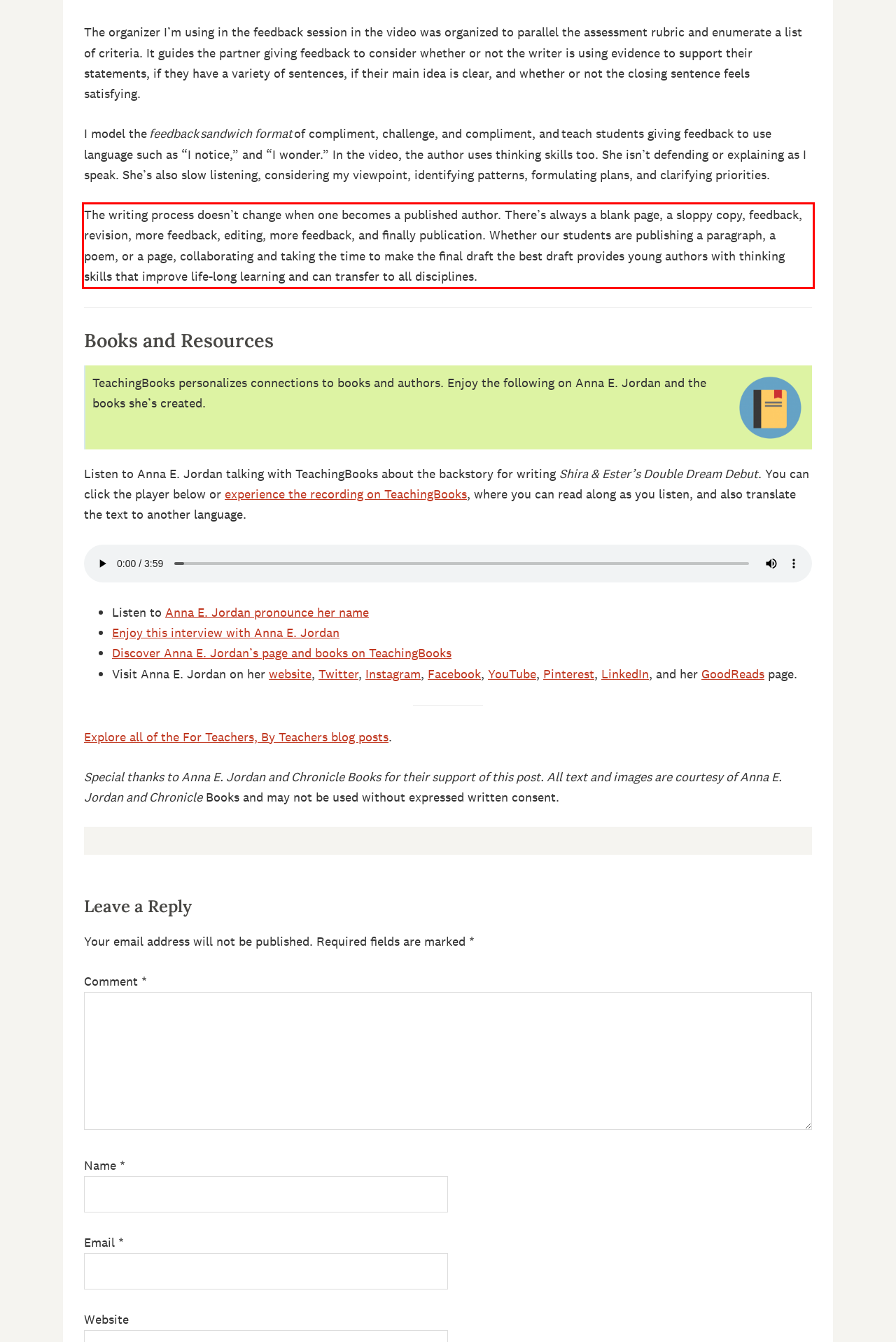Identify the text inside the red bounding box on the provided webpage screenshot by performing OCR.

The writing process doesn’t change when one becomes a published author. There’s always a blank page, a sloppy copy, feedback, revision, more feedback, editing, more feedback, and finally publication. Whether our students are publishing a paragraph, a poem, or a page, collaborating and taking the time to make the final draft the best draft provides young authors with thinking skills that improve life-long learning and can transfer to all disciplines.